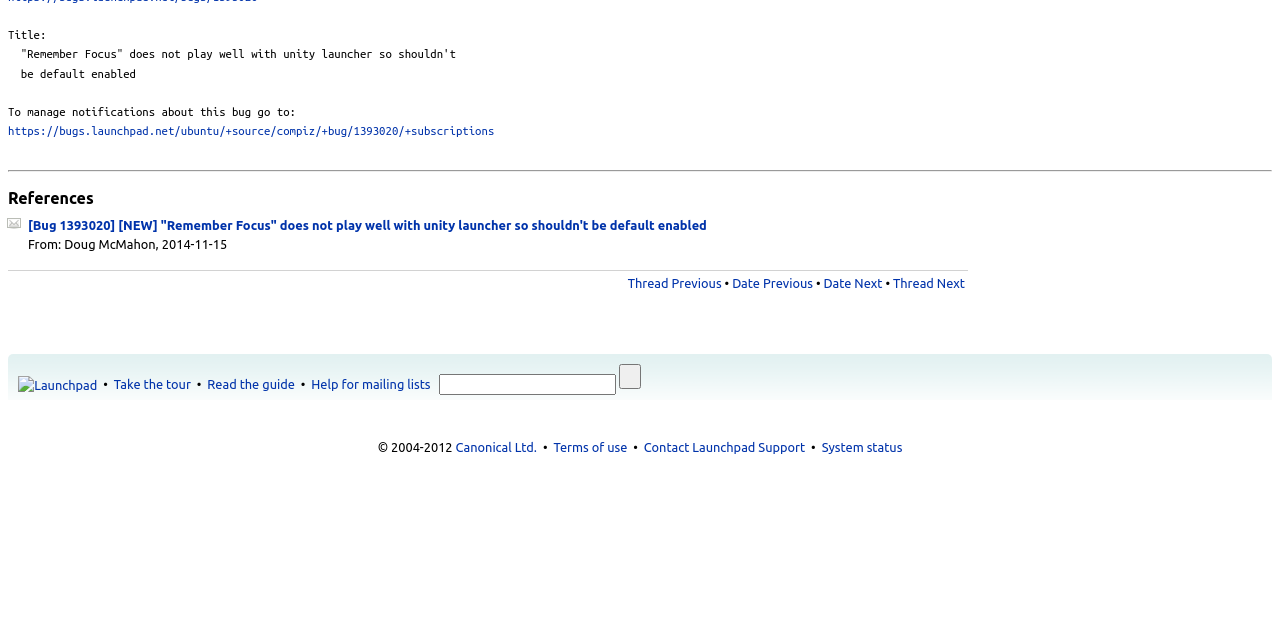Using the webpage screenshot, find the UI element described by Take the tour. Provide the bounding box coordinates in the format (top-left x, top-left y, bottom-right x, bottom-right y), ensuring all values are floating point numbers between 0 and 1.

[0.089, 0.589, 0.149, 0.611]